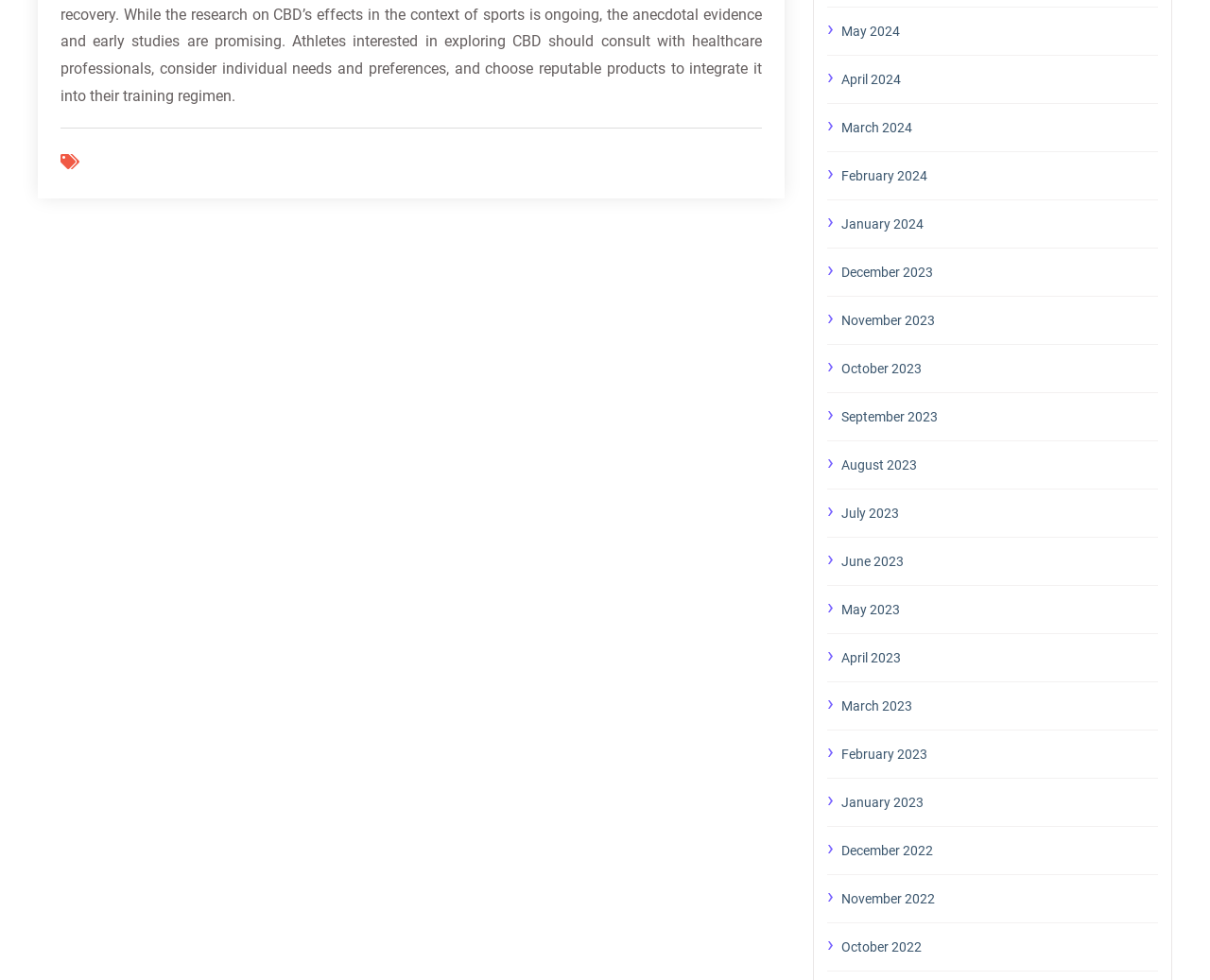Determine the bounding box coordinates for the HTML element mentioned in the following description: "March 2023". The coordinates should be a list of four floats ranging from 0 to 1, represented as [left, top, right, bottom].

[0.695, 0.708, 0.957, 0.733]